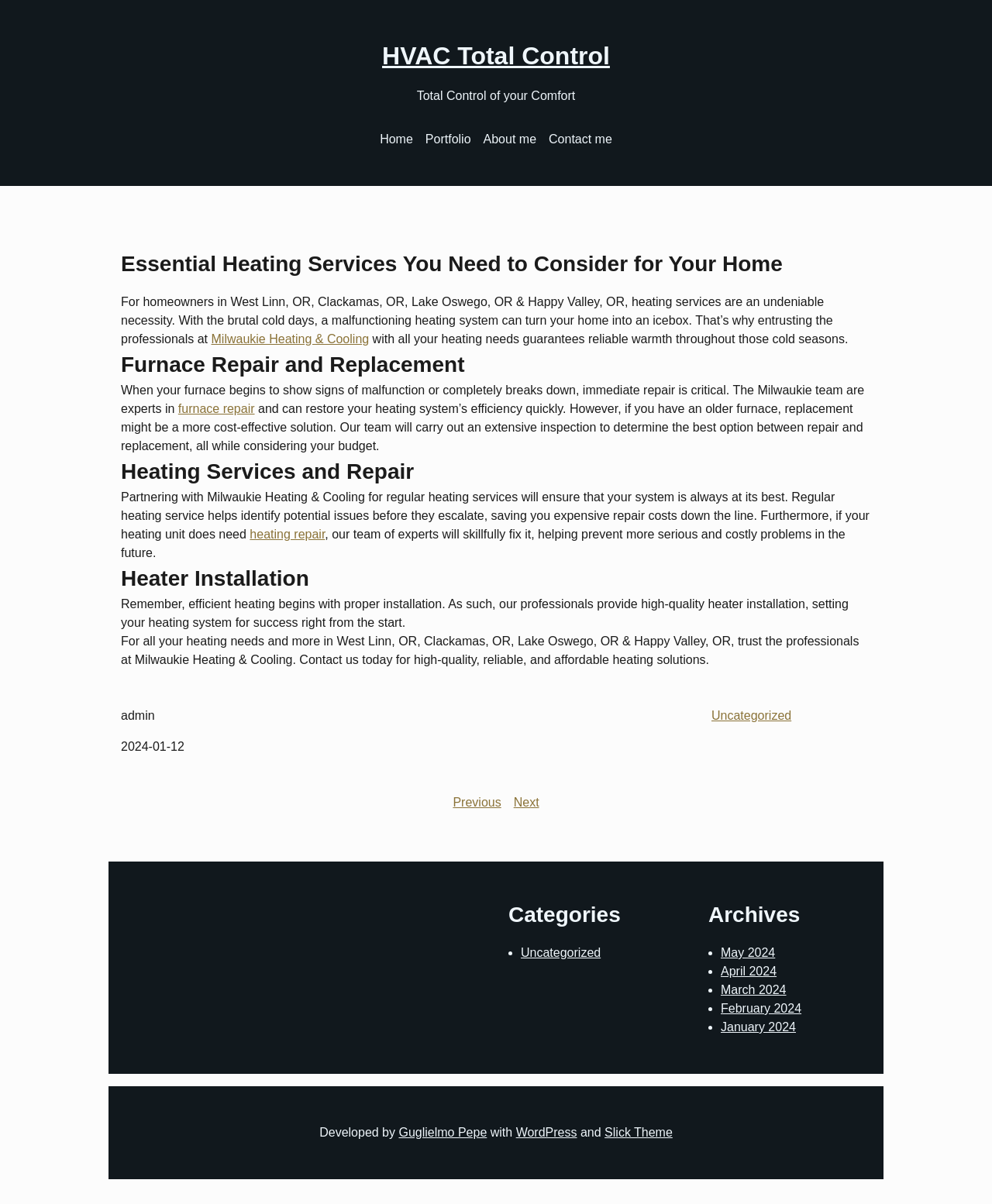Determine the bounding box coordinates for the clickable element to execute this instruction: "Click on the 'MEN’S HEALTH' link". Provide the coordinates as four float numbers between 0 and 1, i.e., [left, top, right, bottom].

None